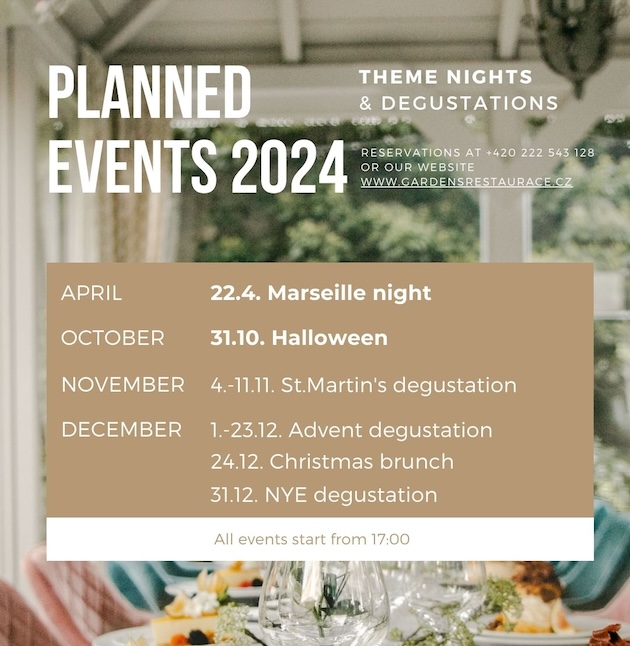What is the last event of the year?
Using the image, respond with a single word or phrase.

NYE degustation